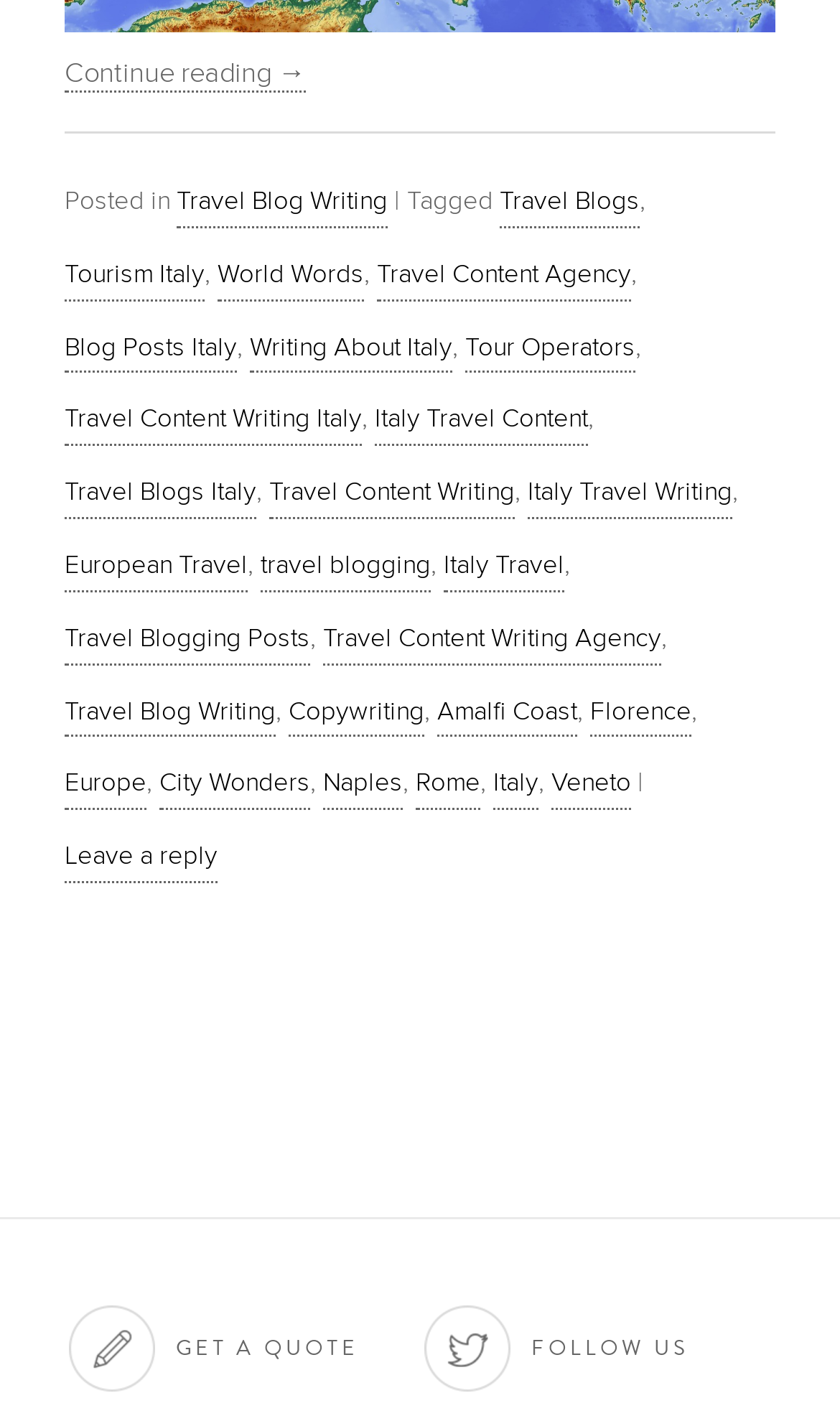Give a one-word or short-phrase answer to the following question: 
What is the category of the blog post?

Travel Blog Writing